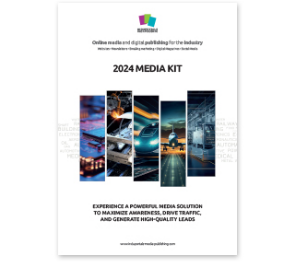Detail every aspect of the image in your description.

The image displays the cover of a "2024 Media Kit," featuring a sleek and modern design with vibrant visuals. It showcases various images that suggest dynamic industries and technological advancements, highlighting the essence of media solutions tailored for industry professionals. The prominent text encourages businesses to "Experience a powerful media solution to maximize awareness, drive traffic, and generate high-quality leads." This kit serves as a vital resource for organizations looking to enhance their marketing strategies and reach their target audiences effectively. The foundational message reflects a commitment to providing impactful media and digital publishing services within the industry.